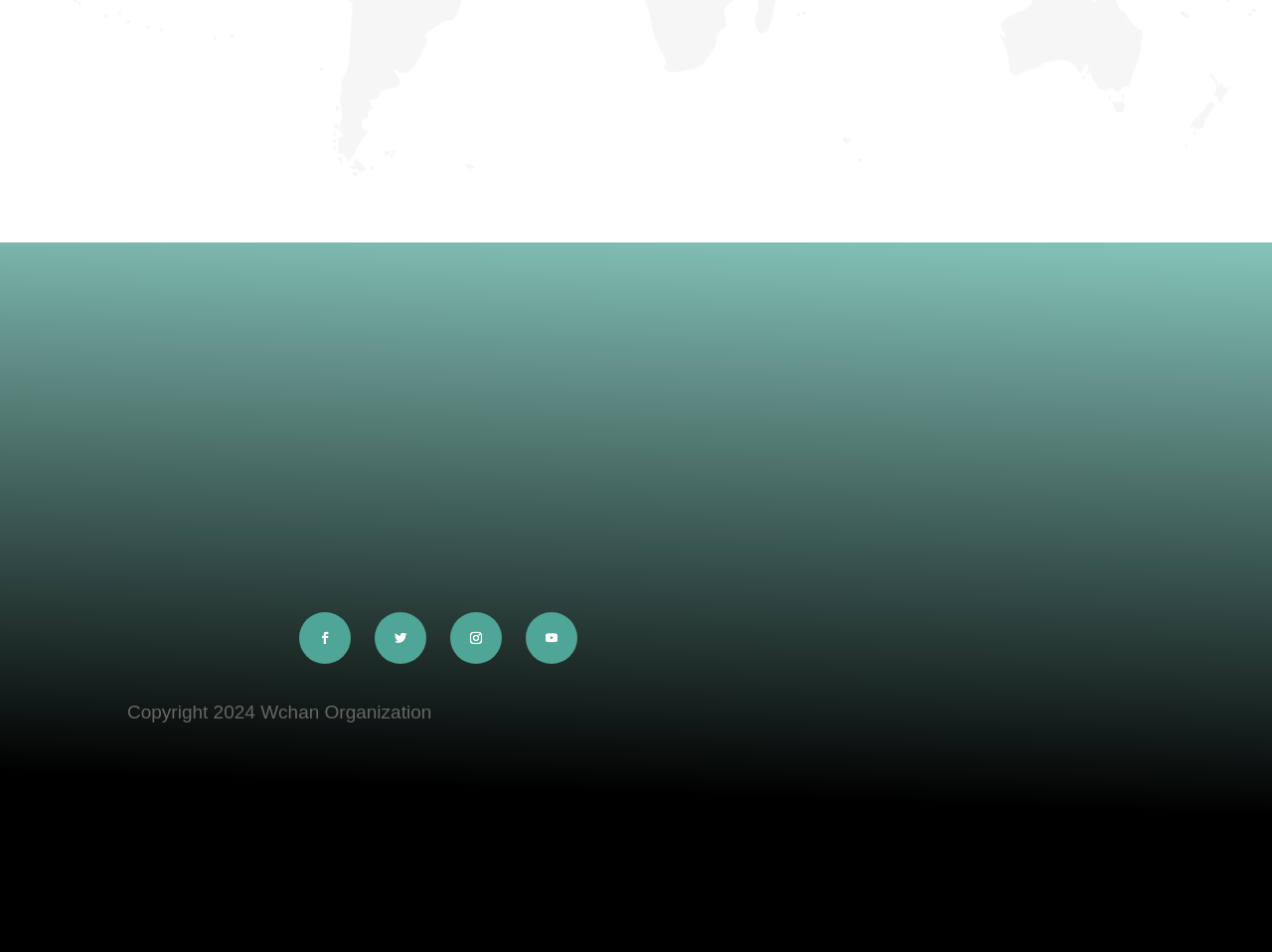Answer the following query concisely with a single word or phrase:
What is the email address for contacting?

info@wchan.ngo